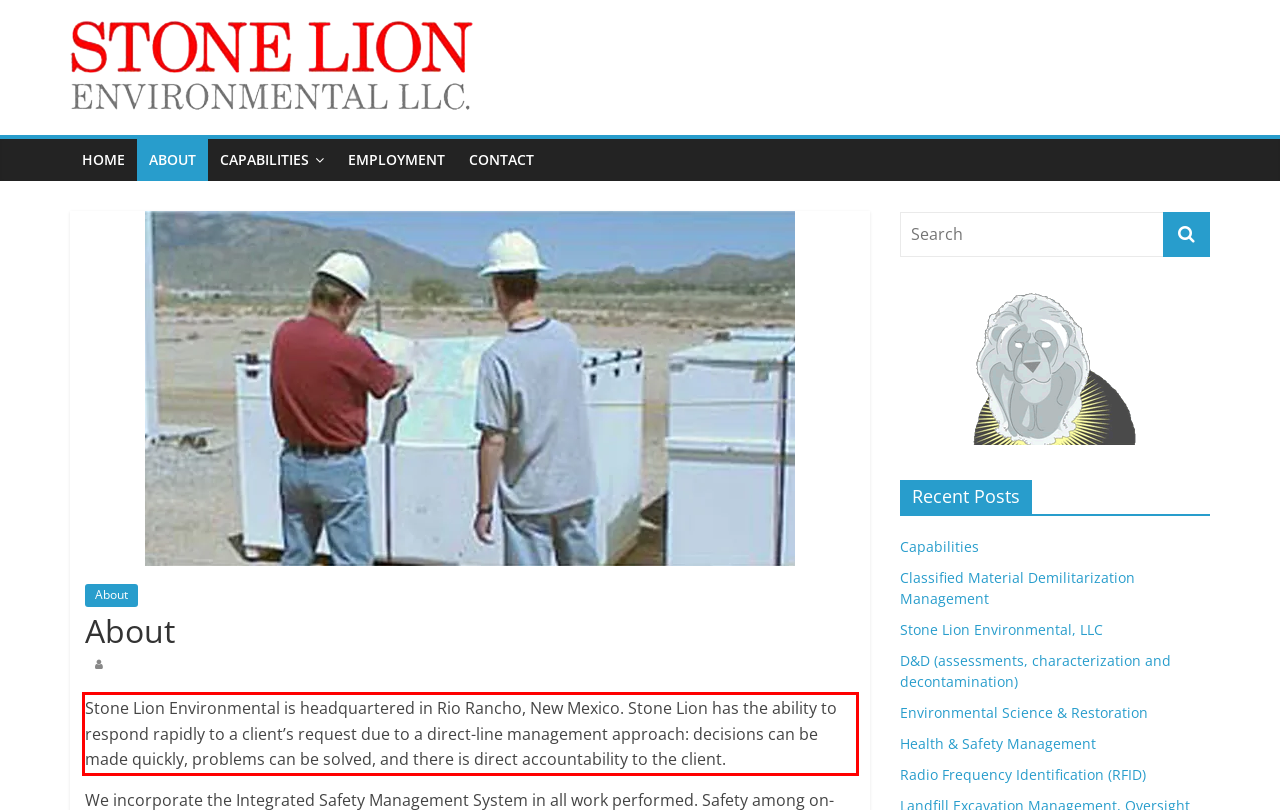Given a screenshot of a webpage, identify the red bounding box and perform OCR to recognize the text within that box.

Stone Lion Environmental is headquartered in Rio Rancho, New Mexico. Stone Lion has the ability to respond rapidly to a client’s request due to a direct-line management approach: decisions can be made quickly, problems can be solved, and there is direct accountability to the client.